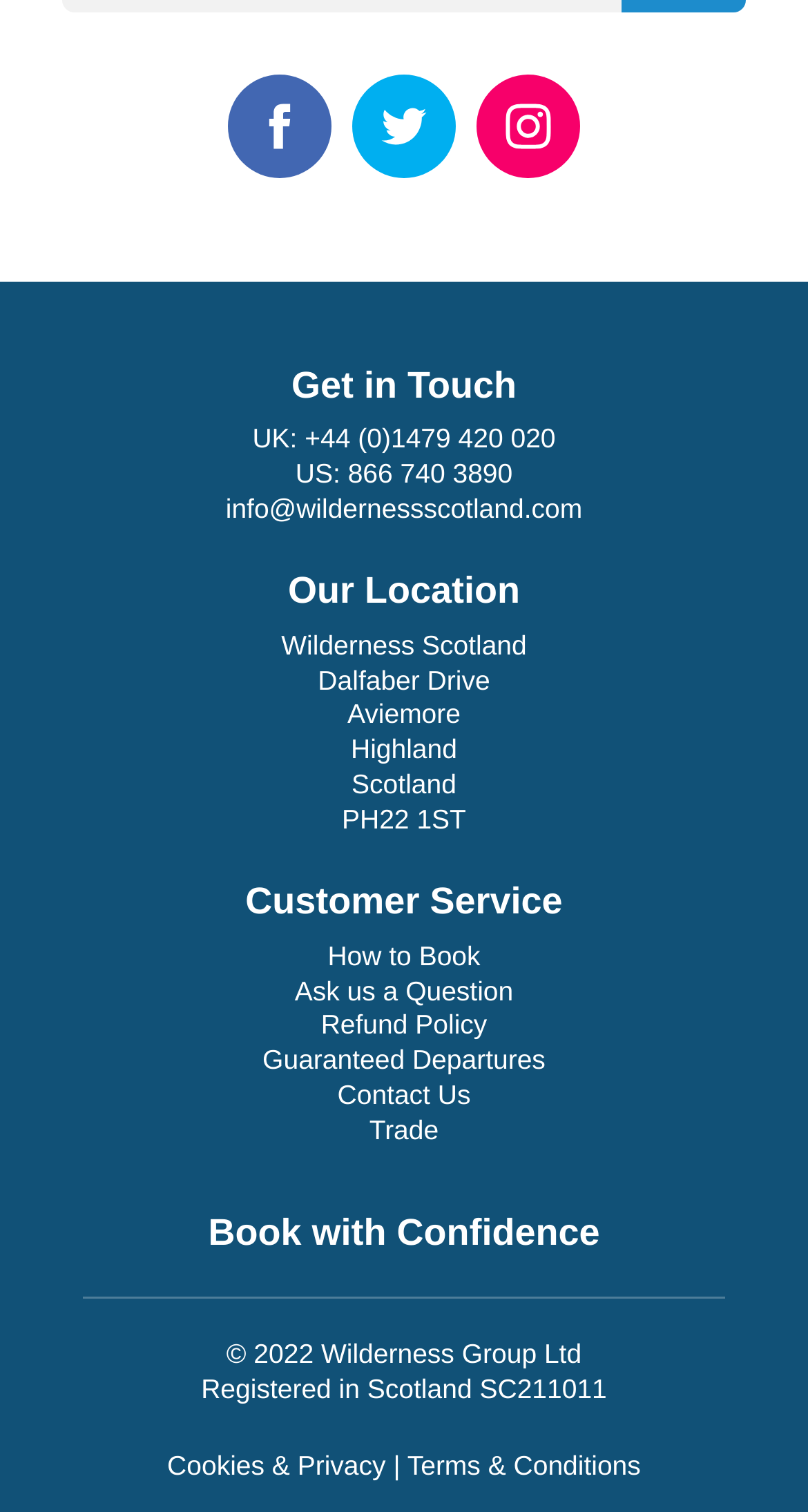What is the purpose of this webpage?
Answer with a single word or short phrase according to what you see in the image.

Sign up for outdoor activities